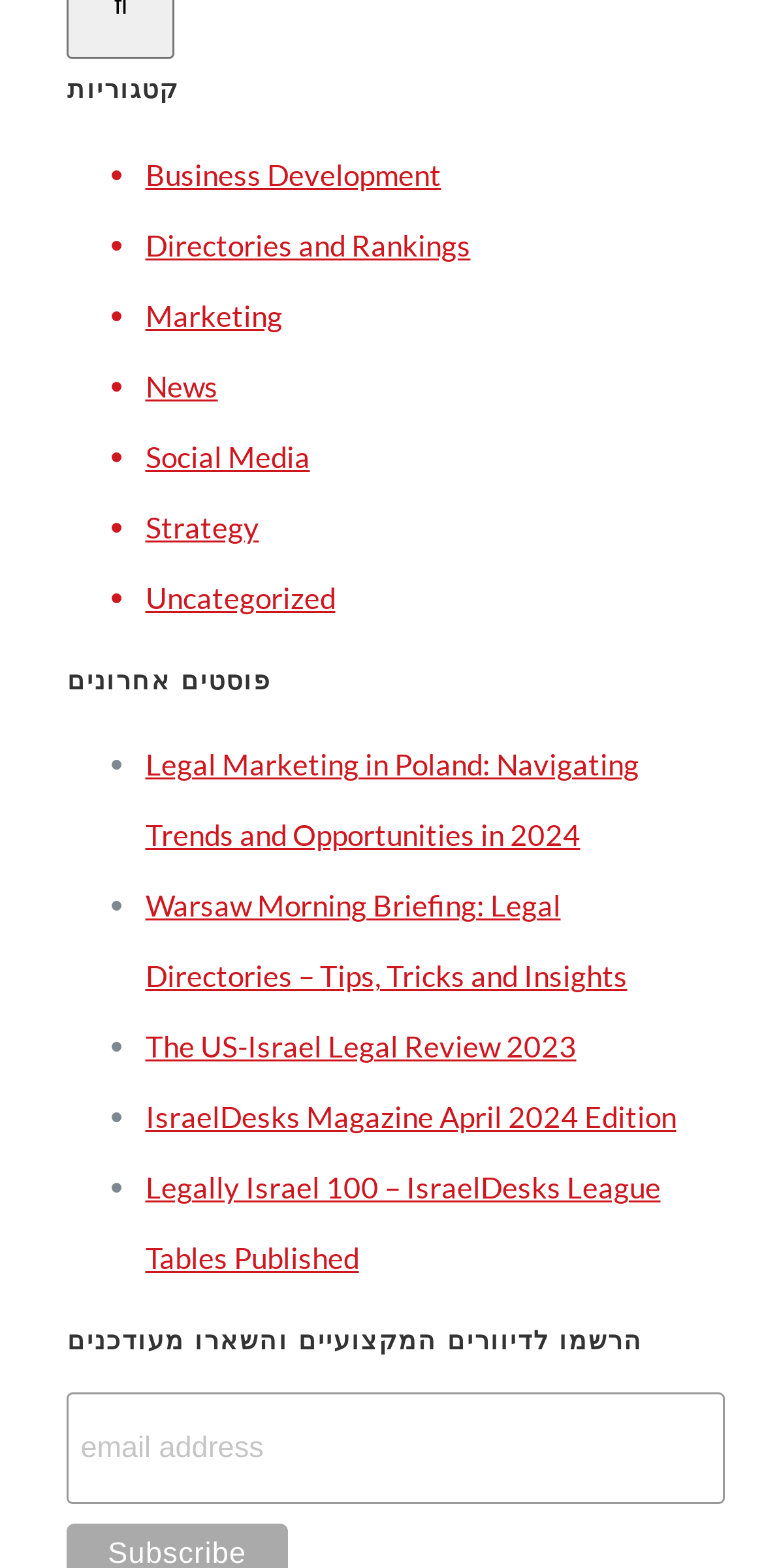Please find the bounding box coordinates of the element that needs to be clicked to perform the following instruction: "Click on Legal Marketing in Poland: Navigating Trends and Opportunities in 2024". The bounding box coordinates should be four float numbers between 0 and 1, represented as [left, top, right, bottom].

[0.19, 0.476, 0.836, 0.544]